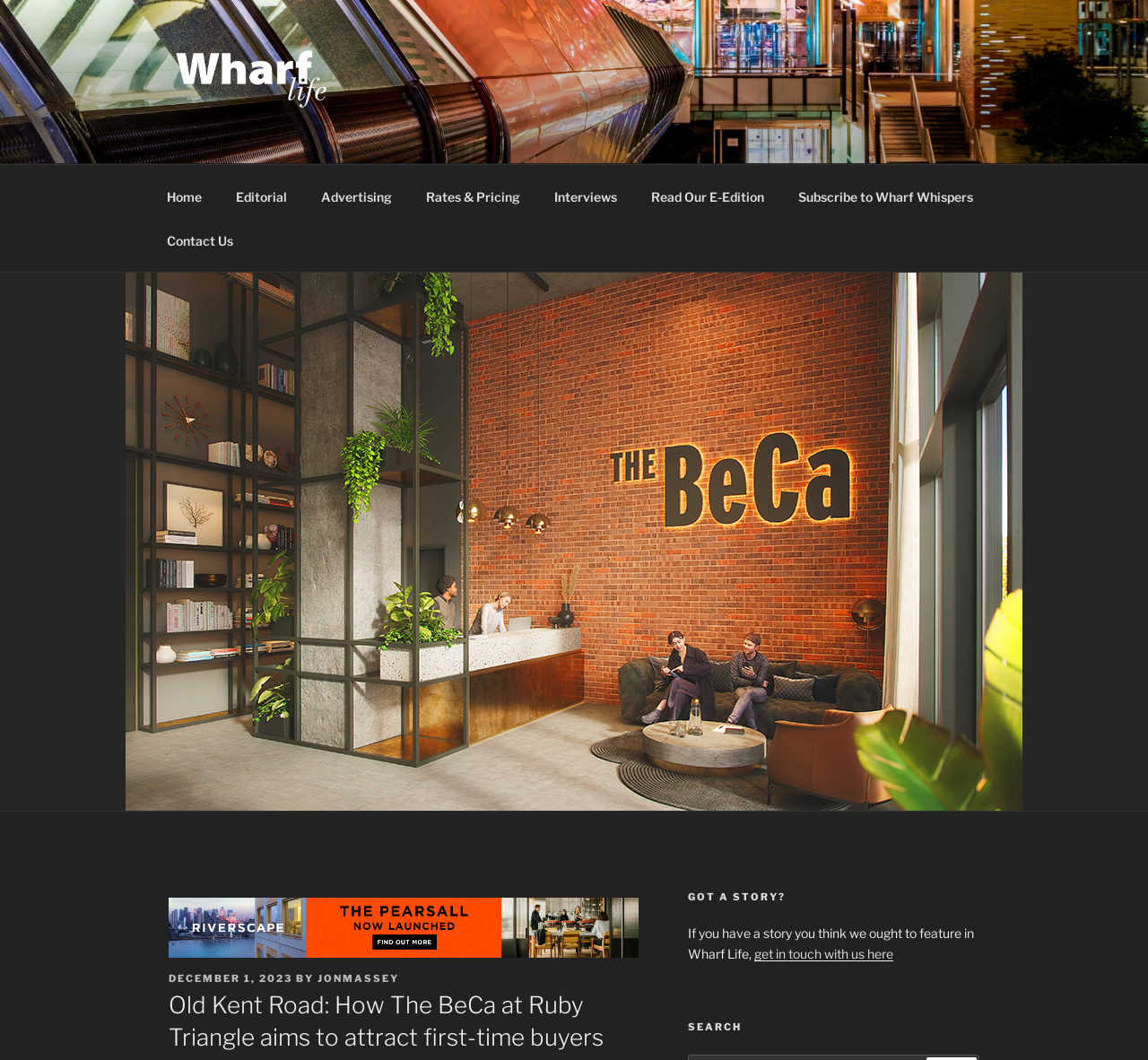Identify the bounding box coordinates of the section to be clicked to complete the task described by the following instruction: "Read the article about Old Kent Road". The coordinates should be four float numbers between 0 and 1, formatted as [left, top, right, bottom].

[0.147, 0.933, 0.556, 0.994]